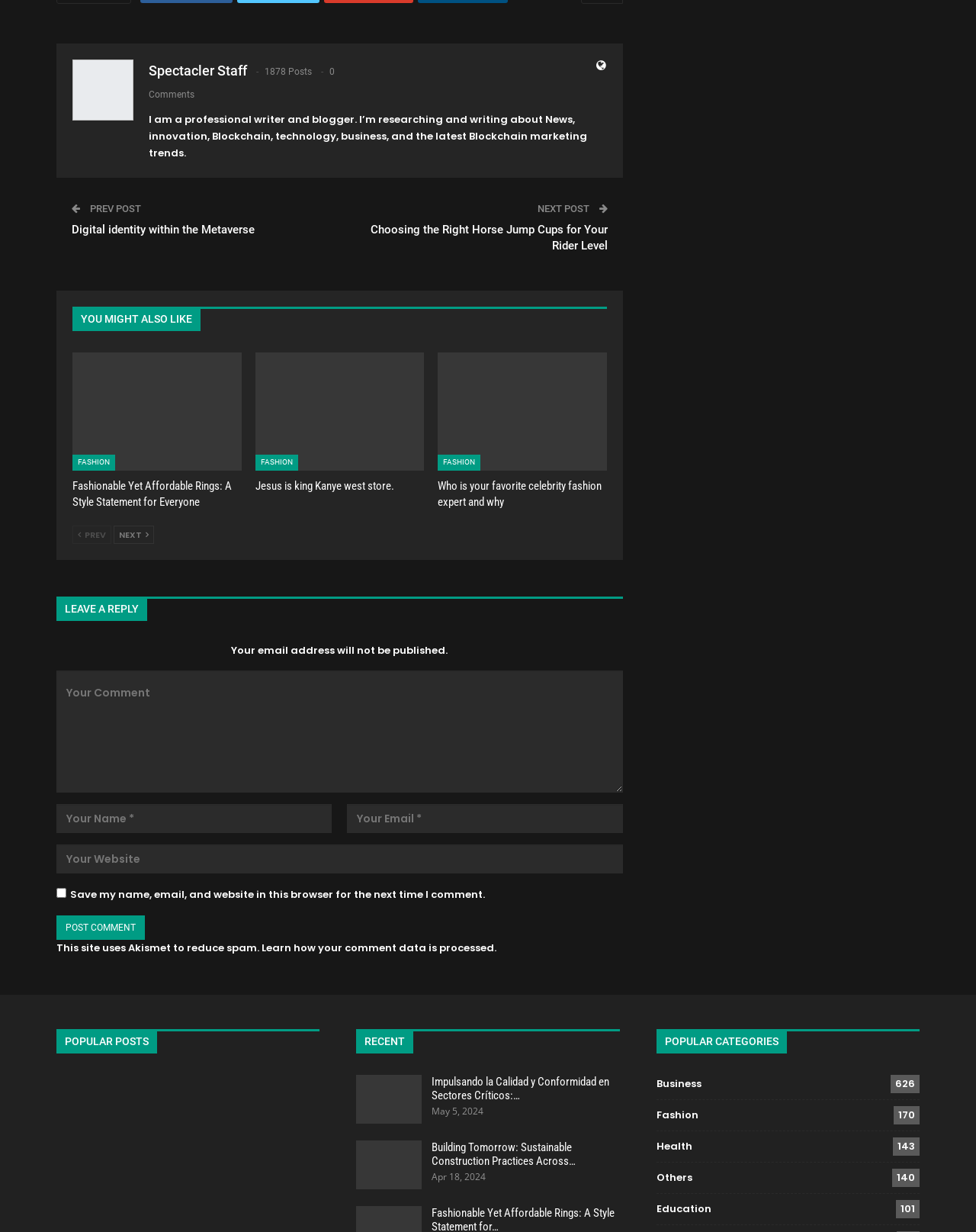Using the information from the screenshot, answer the following question thoroughly:
What is the author's profession?

The author's profession can be determined by reading the static text 'I am a professional writer and blogger. I’m researching and writing about News, innovation, Blockchain, technology, business, and the latest Blockchain marketing trends.' which provides information about the author's occupation.